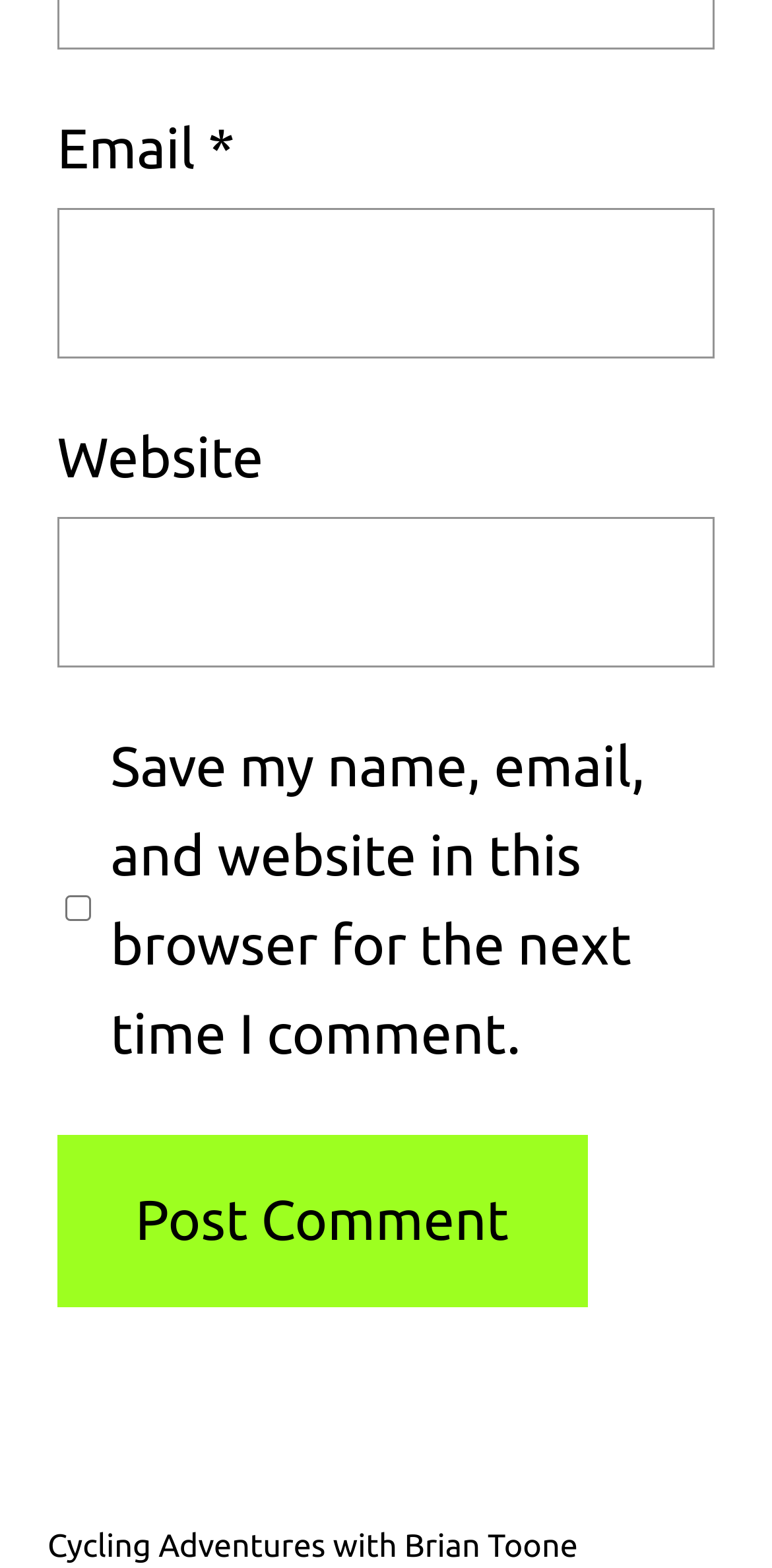Please give a short response to the question using one word or a phrase:
What is the function of the checkbox?

Save comment info